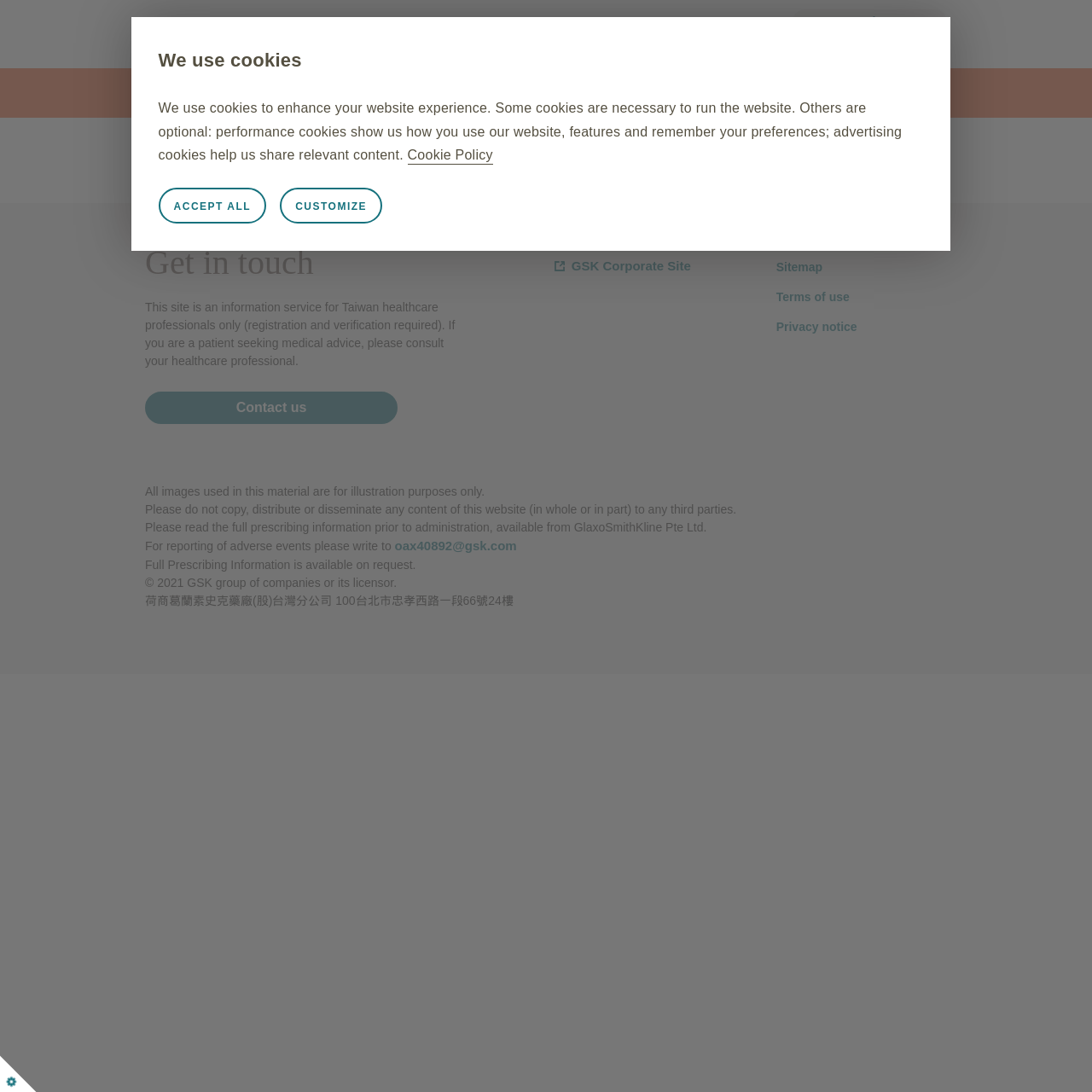Please find the bounding box for the UI element described by: "Godta".

None